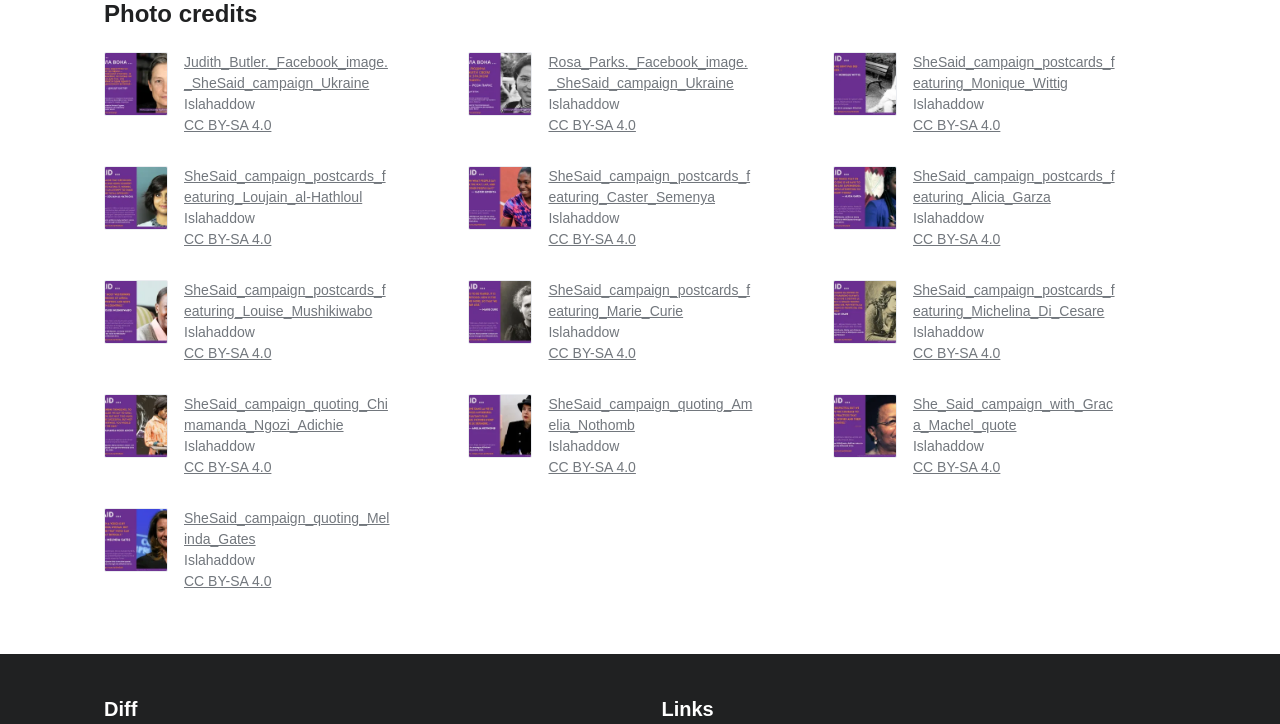Specify the bounding box coordinates of the region I need to click to perform the following instruction: "Check CC BY-SA 4.0 license". The coordinates must be four float numbers in the range of 0 to 1, i.e., [left, top, right, bottom].

[0.144, 0.162, 0.212, 0.184]